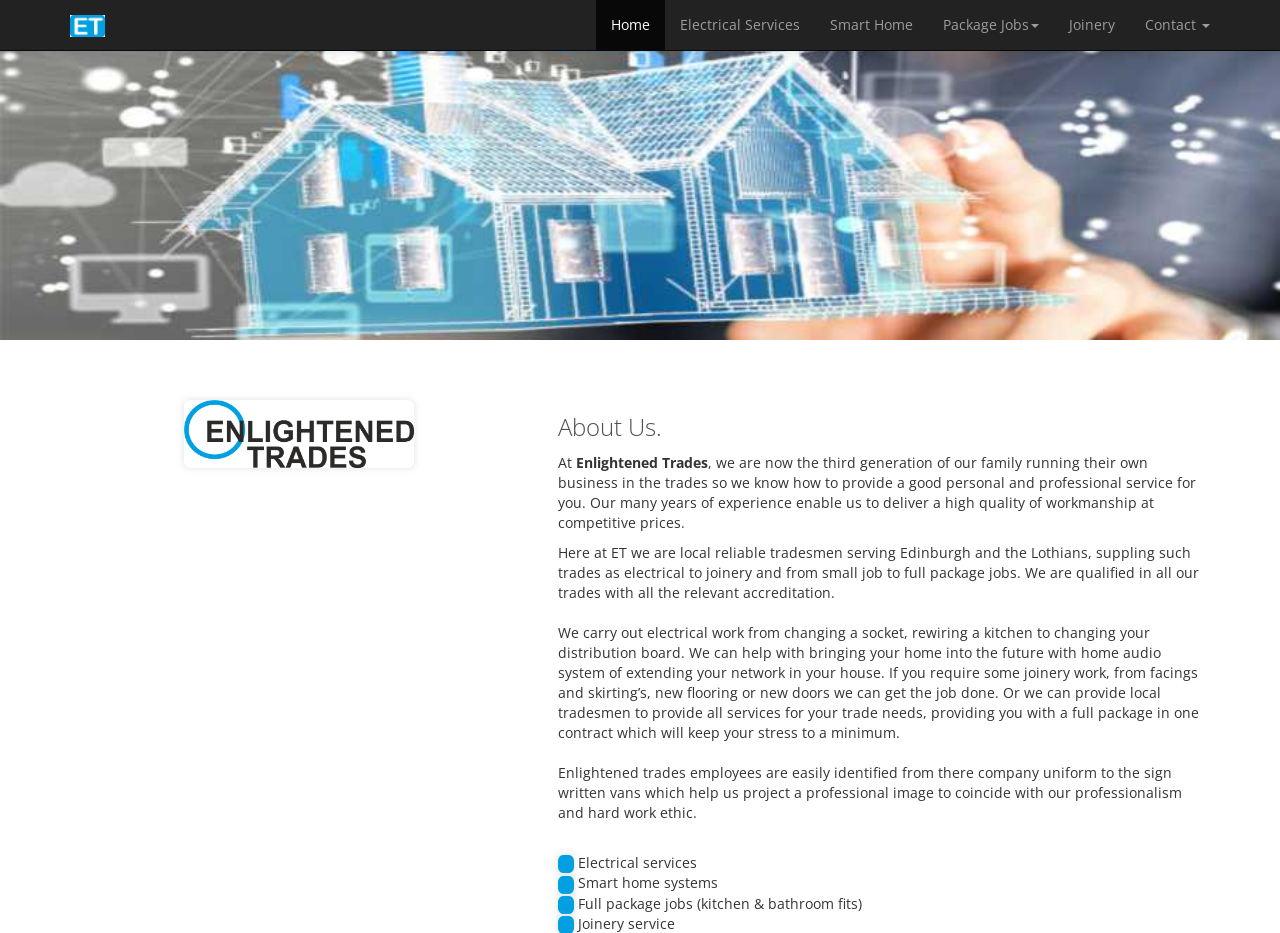Given the webpage screenshot and the description, determine the bounding box coordinates (top-left x, top-left y, bottom-right x, bottom-right y) that define the location of the UI element matching this description: Smart Home

[0.637, 0.0, 0.725, 0.054]